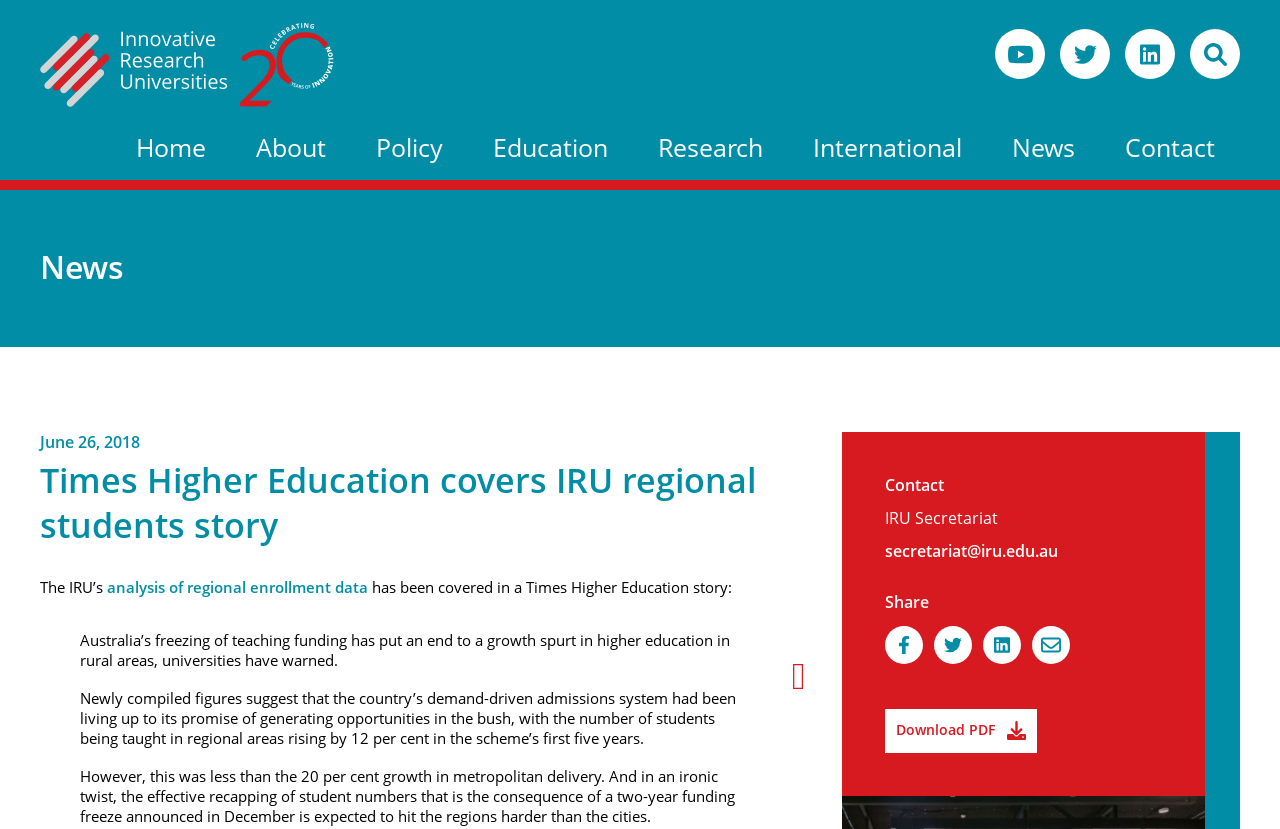Locate the bounding box coordinates of the element you need to click to accomplish the task described by this instruction: "Download the PDF".

[0.691, 0.855, 0.81, 0.908]